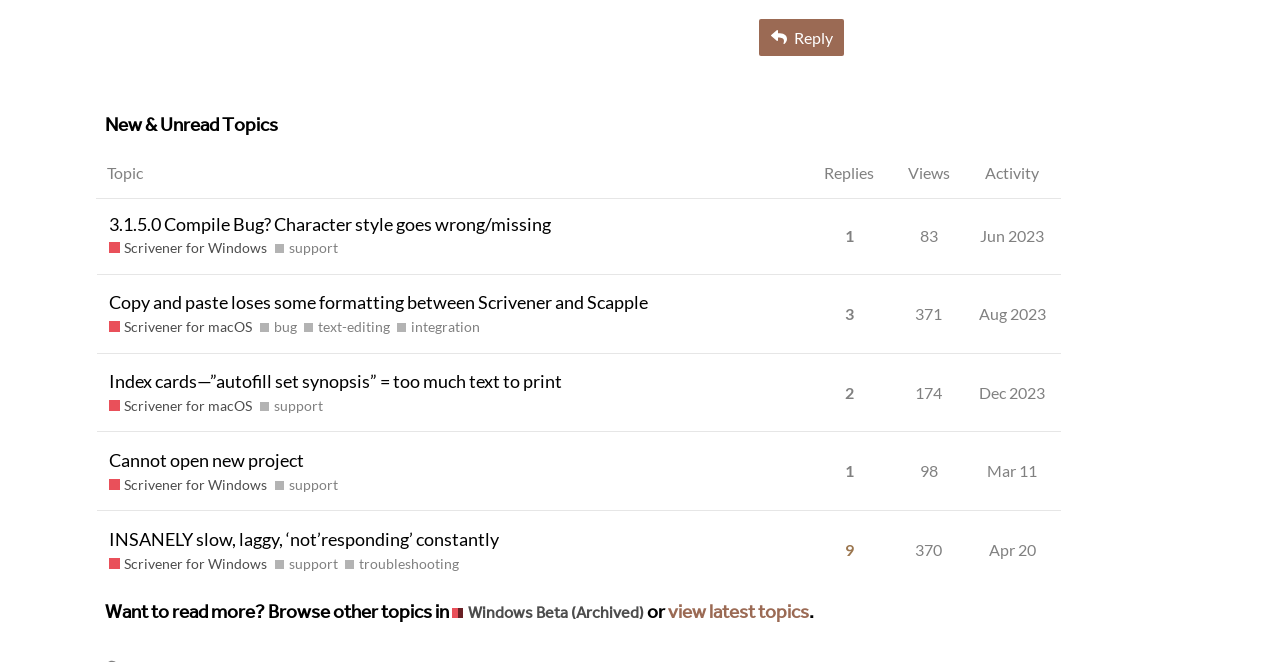Identify the bounding box for the given UI element using the description provided. Coordinates should be in the format (top-left x, top-left y, bottom-right x, bottom-right y) and must be between 0 and 1. Here is the description: 1

[0.656, 0.321, 0.671, 0.391]